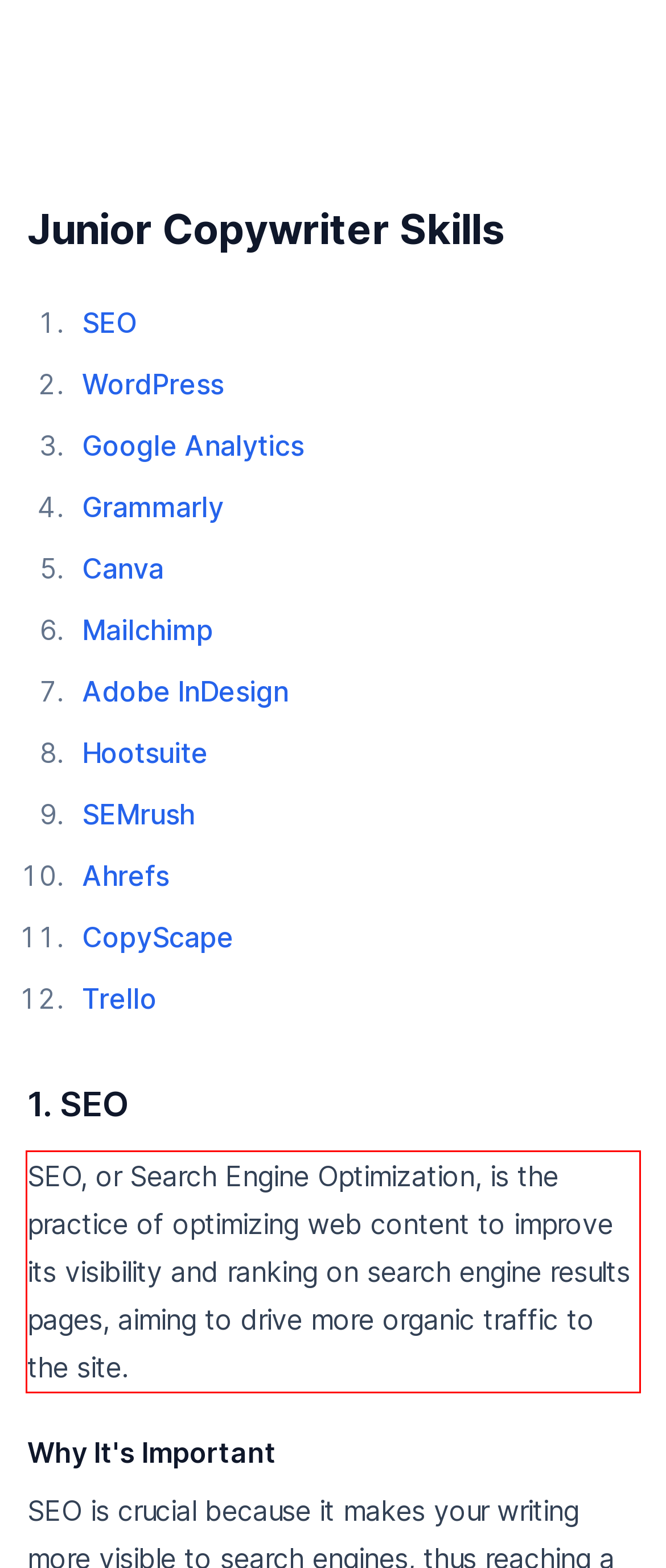Look at the screenshot of the webpage, locate the red rectangle bounding box, and generate the text content that it contains.

SEO, or Search Engine Optimization, is the practice of optimizing web content to improve its visibility and ranking on search engine results pages, aiming to drive more organic traffic to the site.